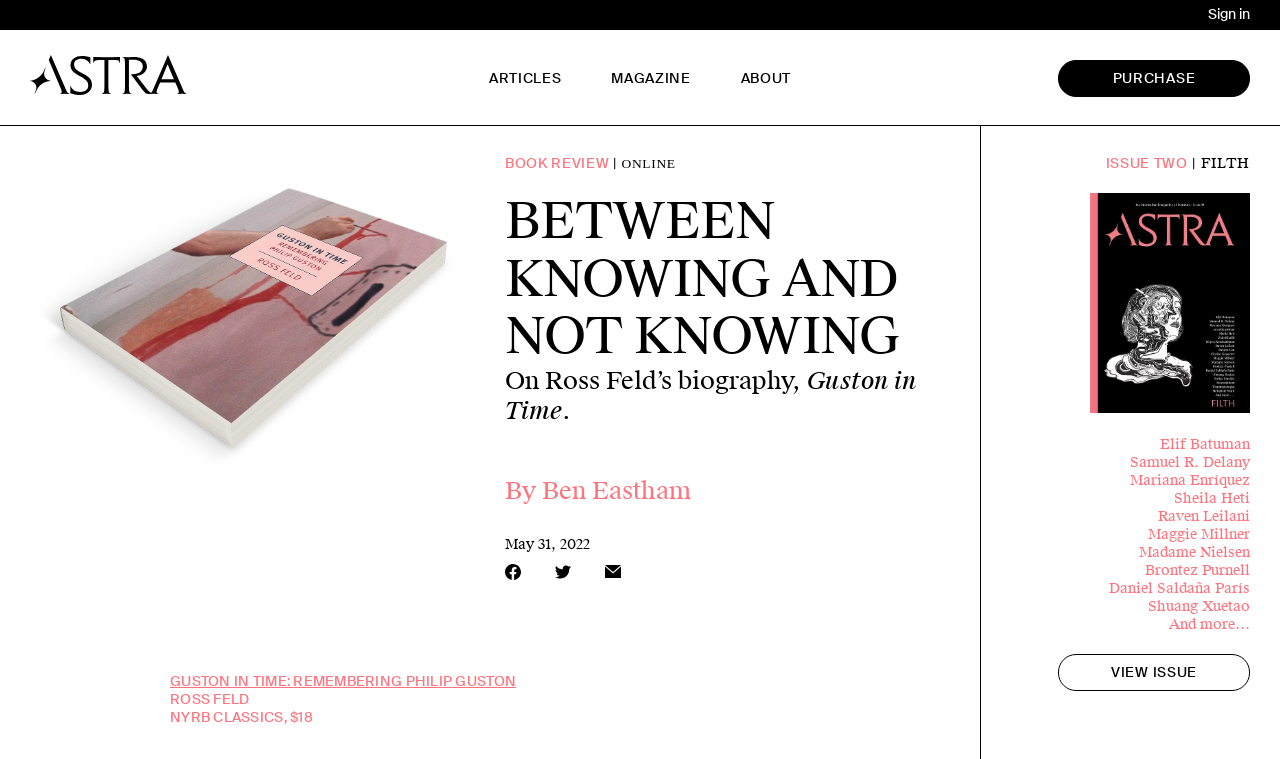Predict the bounding box coordinates of the area that should be clicked to accomplish the following instruction: "Purchase the magazine". The bounding box coordinates should consist of four float numbers between 0 and 1, i.e., [left, top, right, bottom].

[0.827, 0.079, 0.977, 0.128]